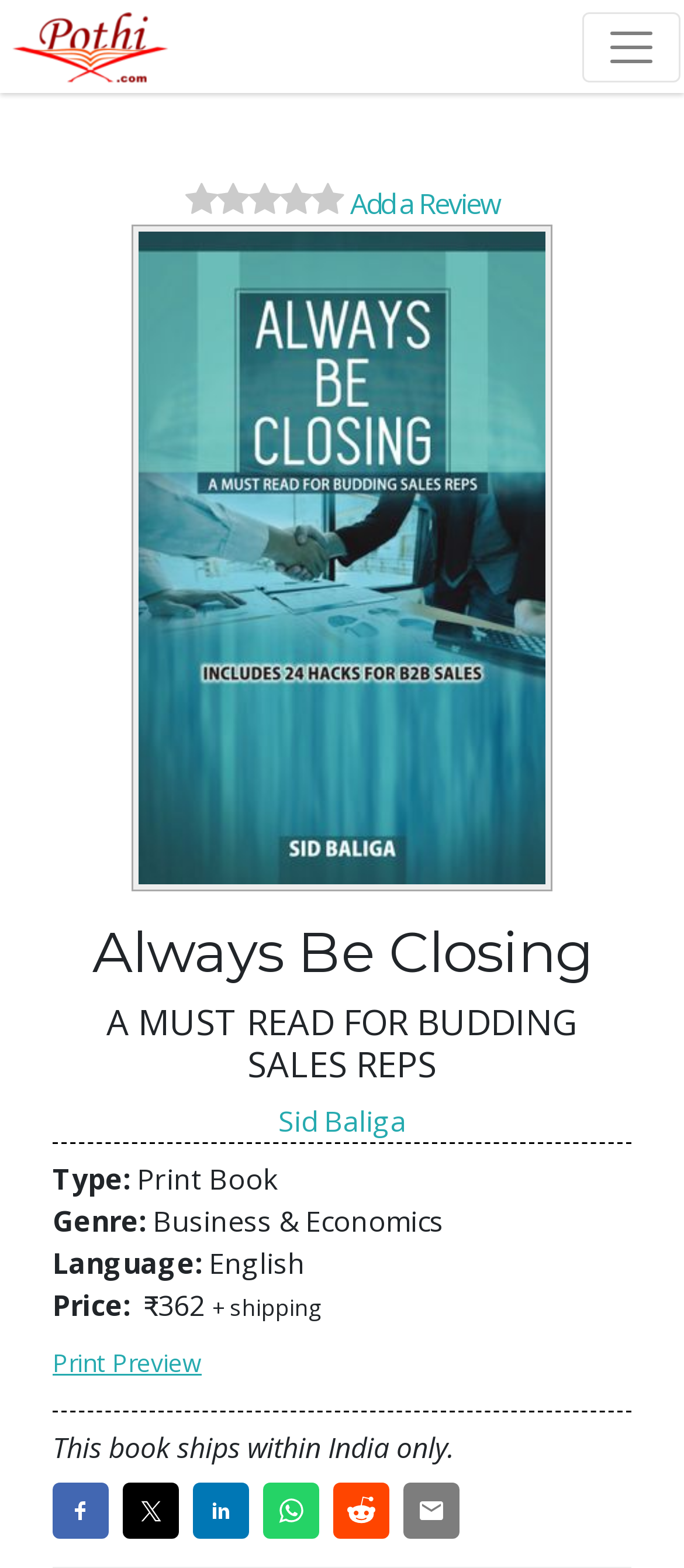Extract the bounding box coordinates of the UI element described: "Sid Baliga". Provide the coordinates in the format [left, top, right, bottom] with values ranging from 0 to 1.

[0.406, 0.702, 0.594, 0.727]